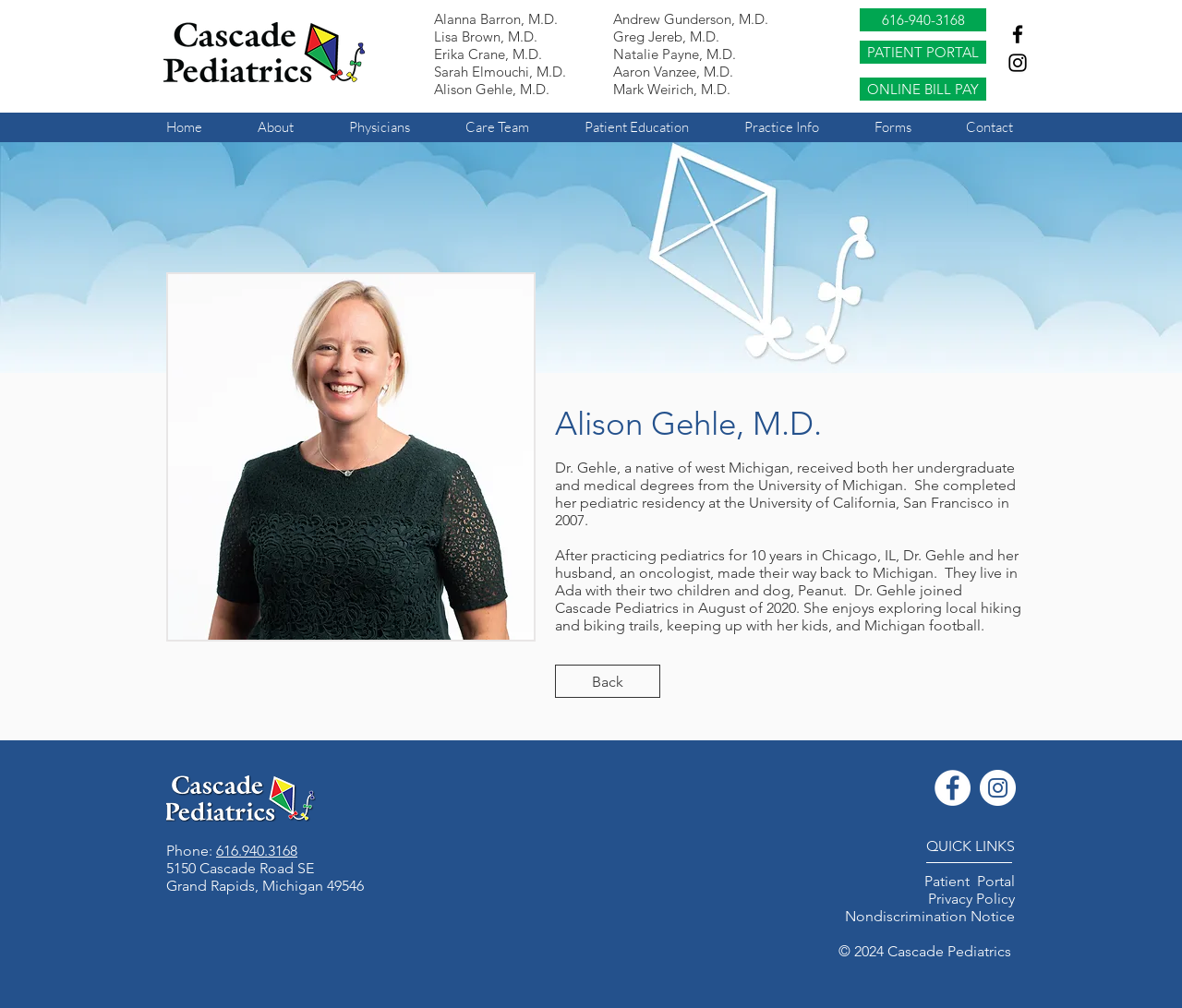What is the name of the university where Dr. Gehle received her undergraduate and medical degrees?
Answer with a single word or phrase by referring to the visual content.

University of Michigan